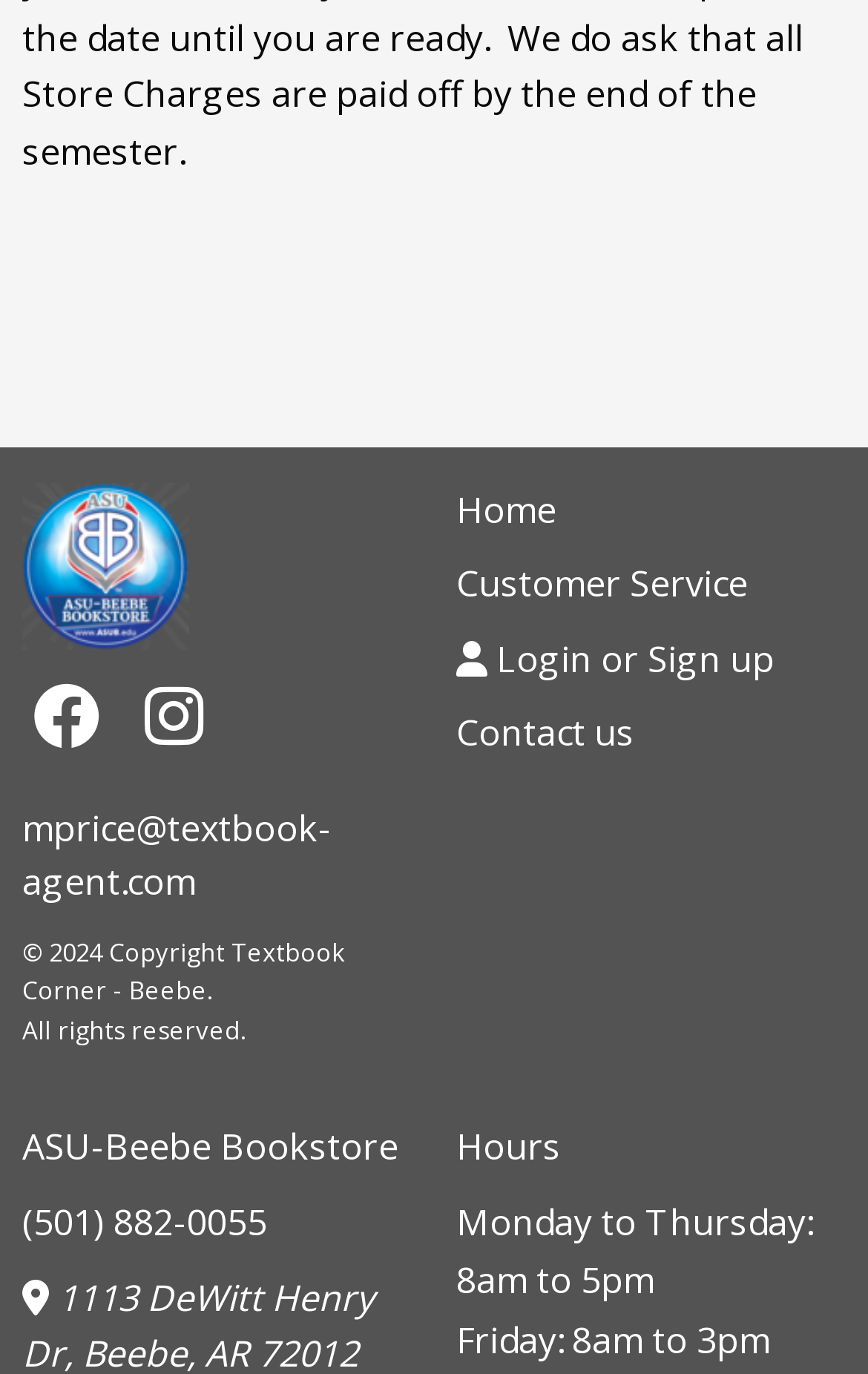Please identify the bounding box coordinates of the element I need to click to follow this instruction: "Click on the Textbook Corner - Beebe link".

[0.026, 0.391, 0.218, 0.427]